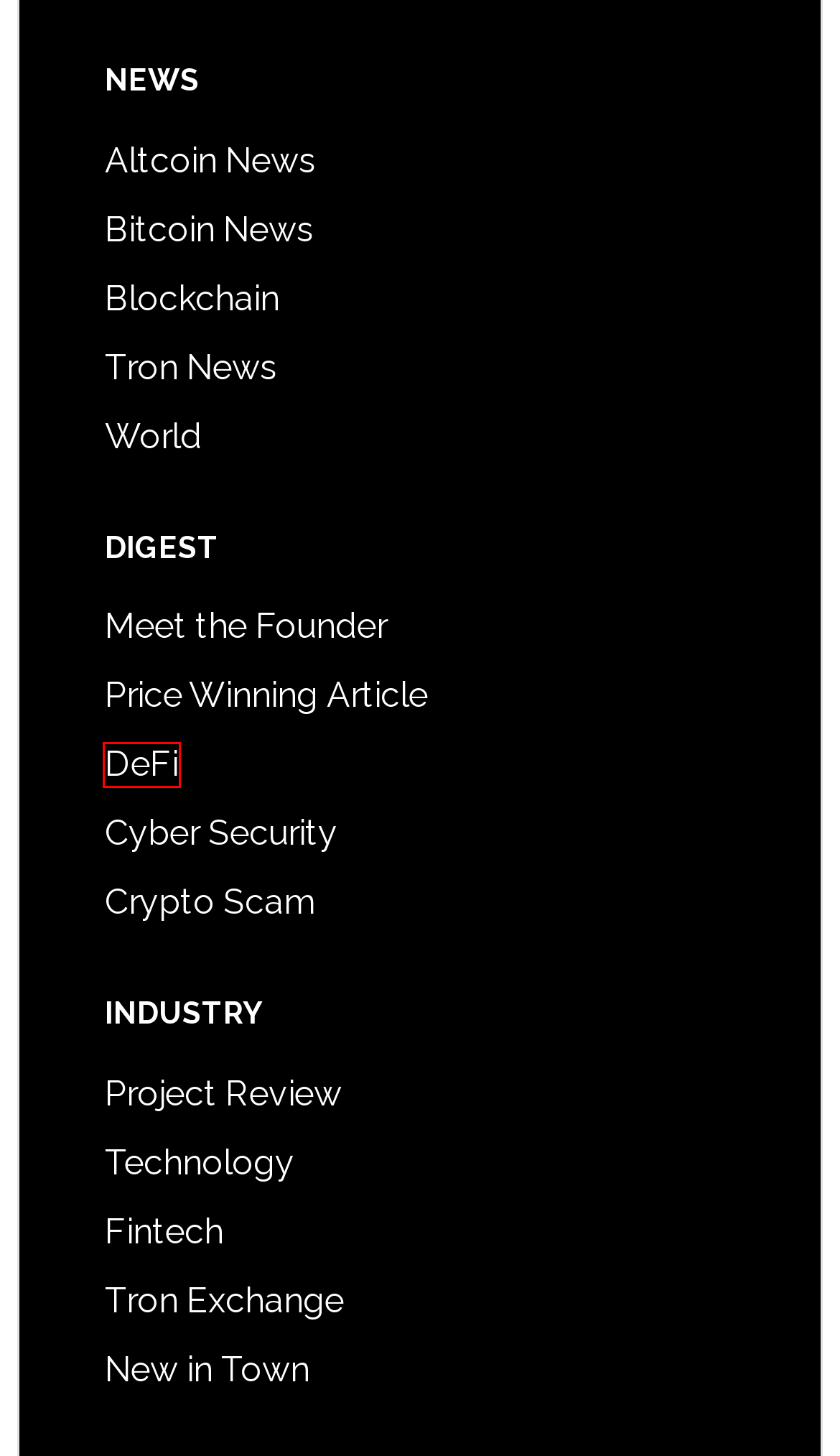You are presented with a screenshot of a webpage containing a red bounding box around a particular UI element. Select the best webpage description that matches the new webpage after clicking the element within the bounding box. Here are the candidates:
A. DeFi » TronWeekly
B. New In Town » TronWeekly
C. Price Winning Article » TronWeekly
D. World » TronWeekly
E. Tron News | Cryptocurrency Market Cap | Tron TRX News | Tron Weekly Crypto
F. Technology » TronWeekly
G. Project Review » TronWeekly
H. Meet The Founder » TronWeekly

A